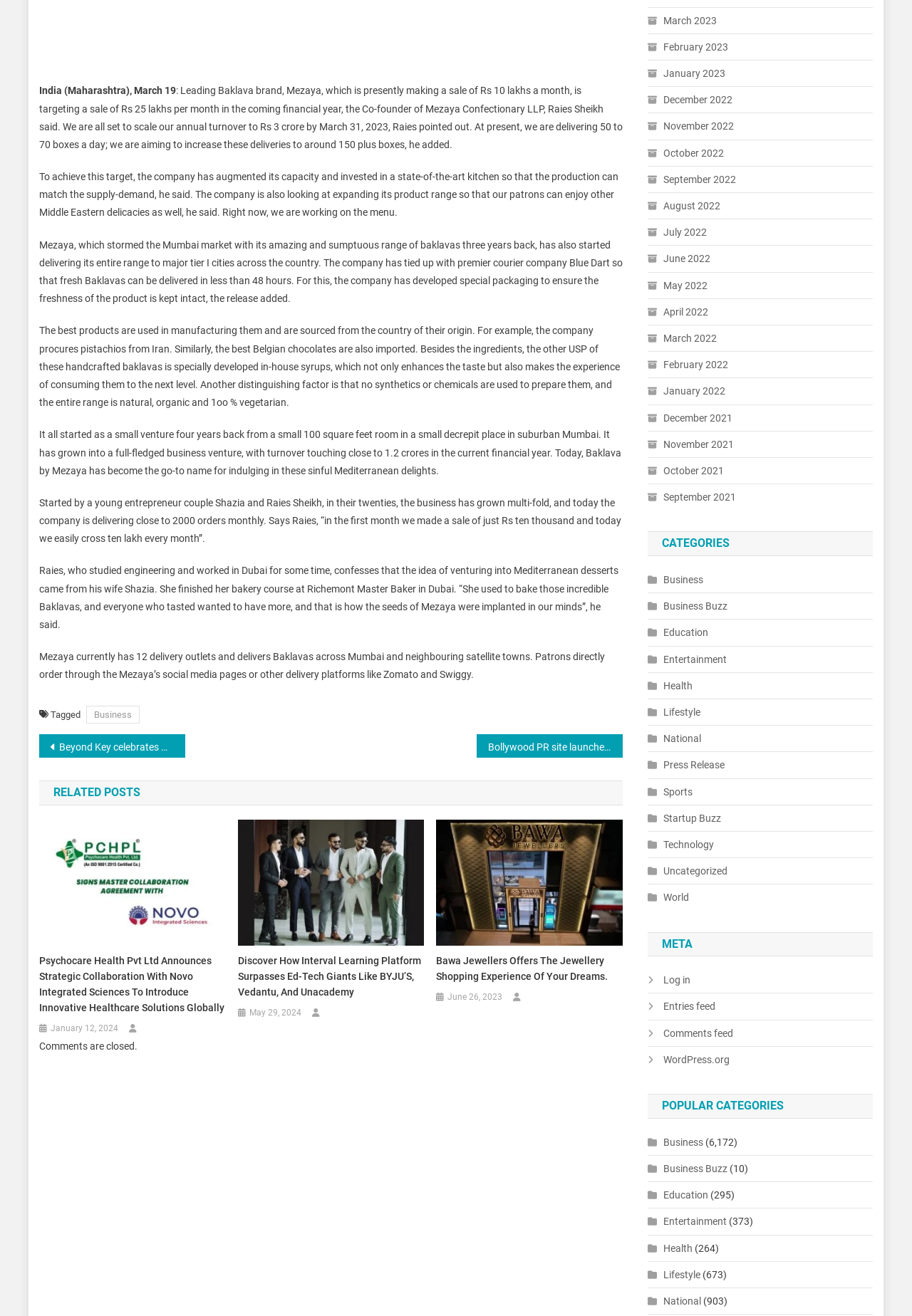How many delivery outlets does Mezaya have?
Use the screenshot to answer the question with a single word or phrase.

12